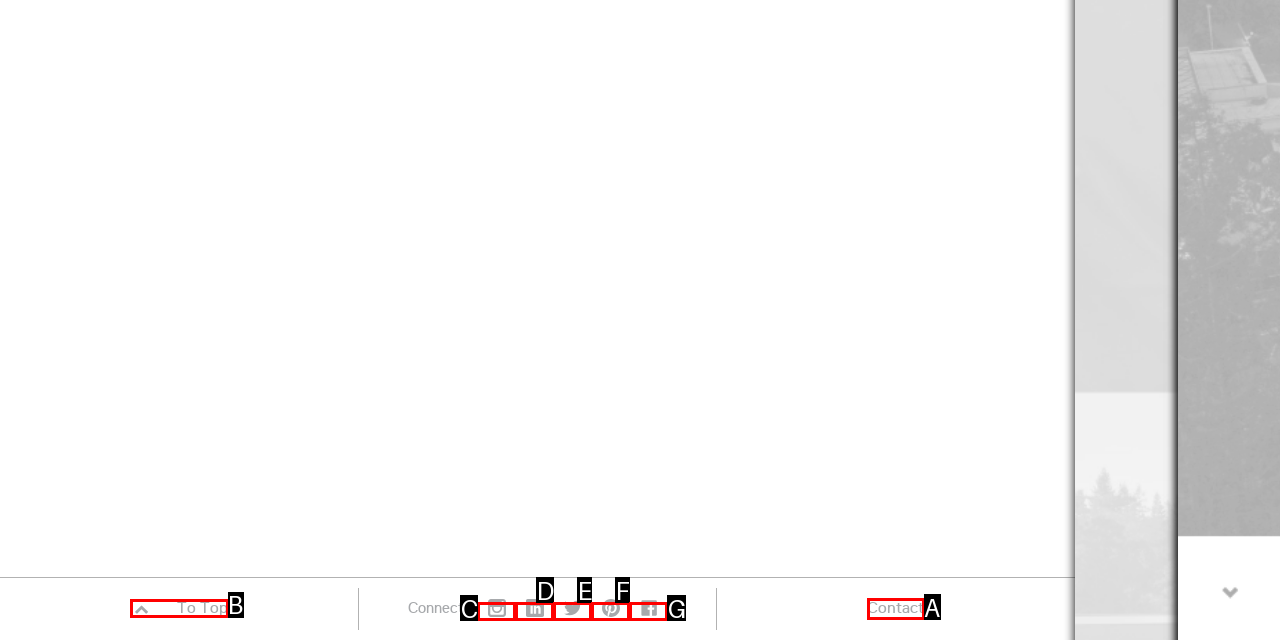Looking at the description: Contact, identify which option is the best match and respond directly with the letter of that option.

A